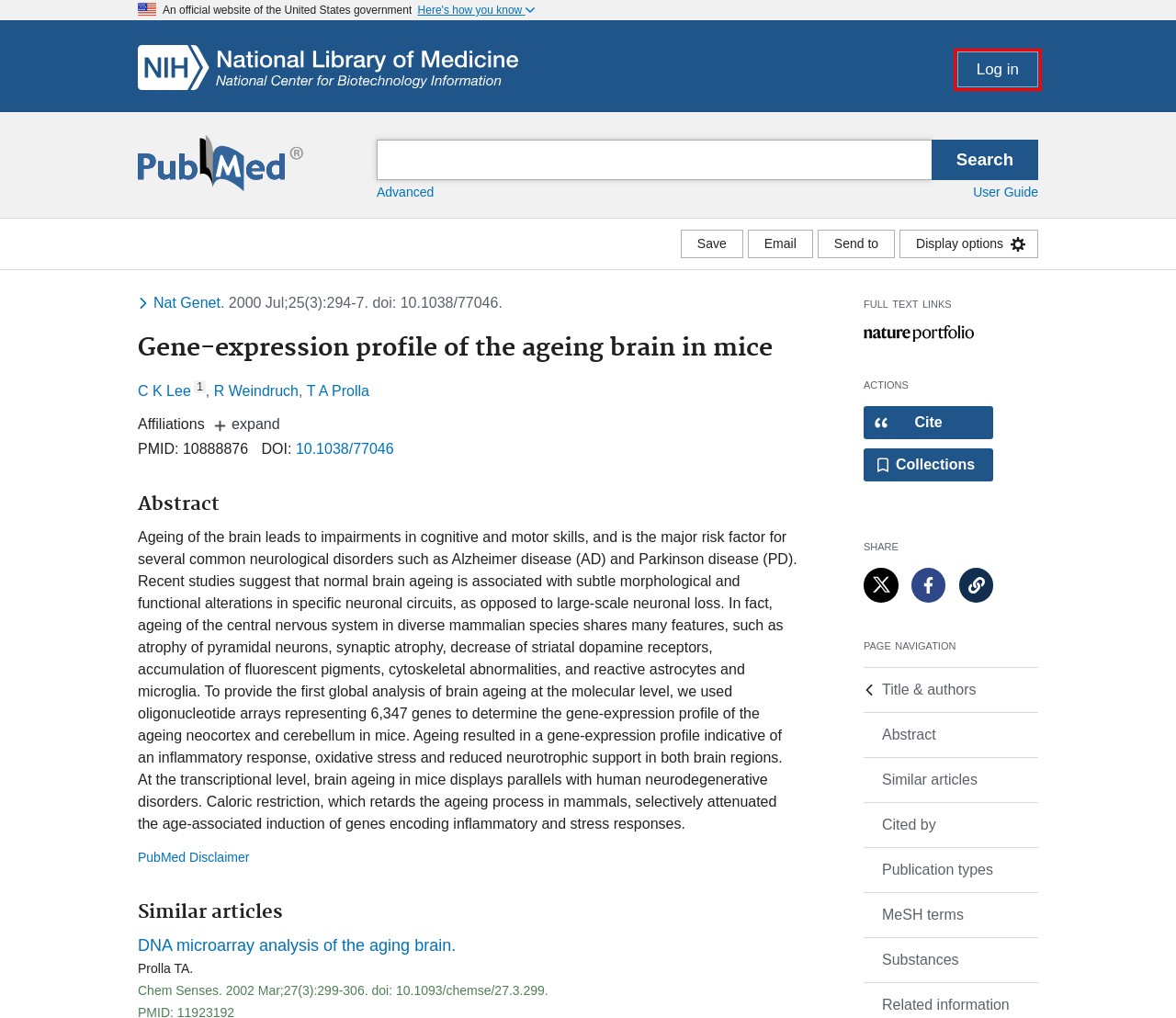Look at the screenshot of a webpage, where a red bounding box highlights an element. Select the best description that matches the new webpage after clicking the highlighted element. Here are the candidates:
A. Home - Books - NCBI
B. Log in / 
    NCBI
C. National Center for Biotechnology Information
D. Making government services easier to find | USAGov
E. National Institutes of Health (NIH) | Turning Discovery Into Health
F. NCBI Insights - News about NCBI resources and events
G. Freedom of Information Act Office | National Institutes of Health (NIH)
H. Results - 
The Lens - Free & Open Patent and Scholarly Search

B